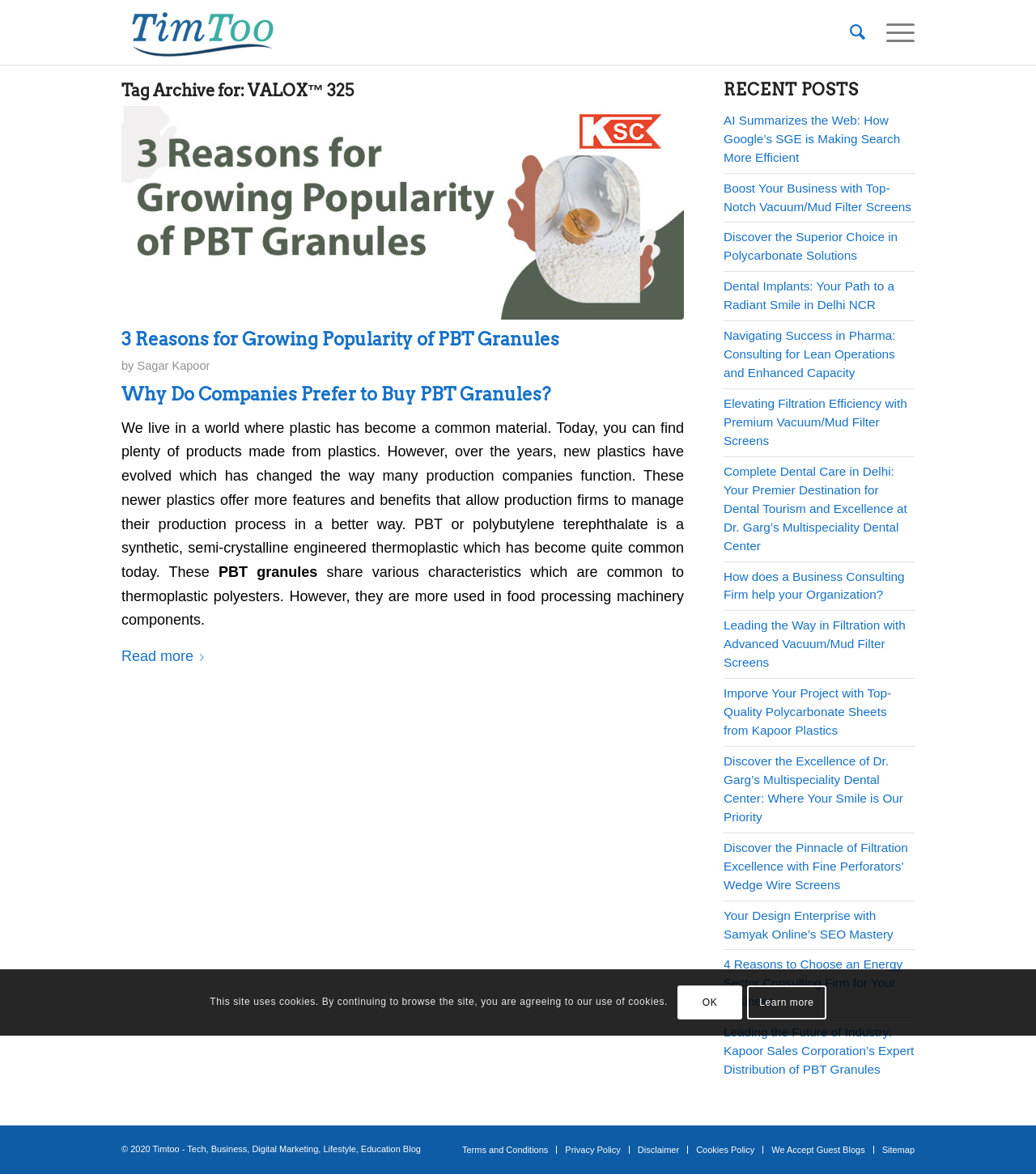Please find the bounding box coordinates of the section that needs to be clicked to achieve this instruction: "Click on the link to discover the Superior Choice in Polycarbonate Solutions".

[0.698, 0.196, 0.866, 0.224]